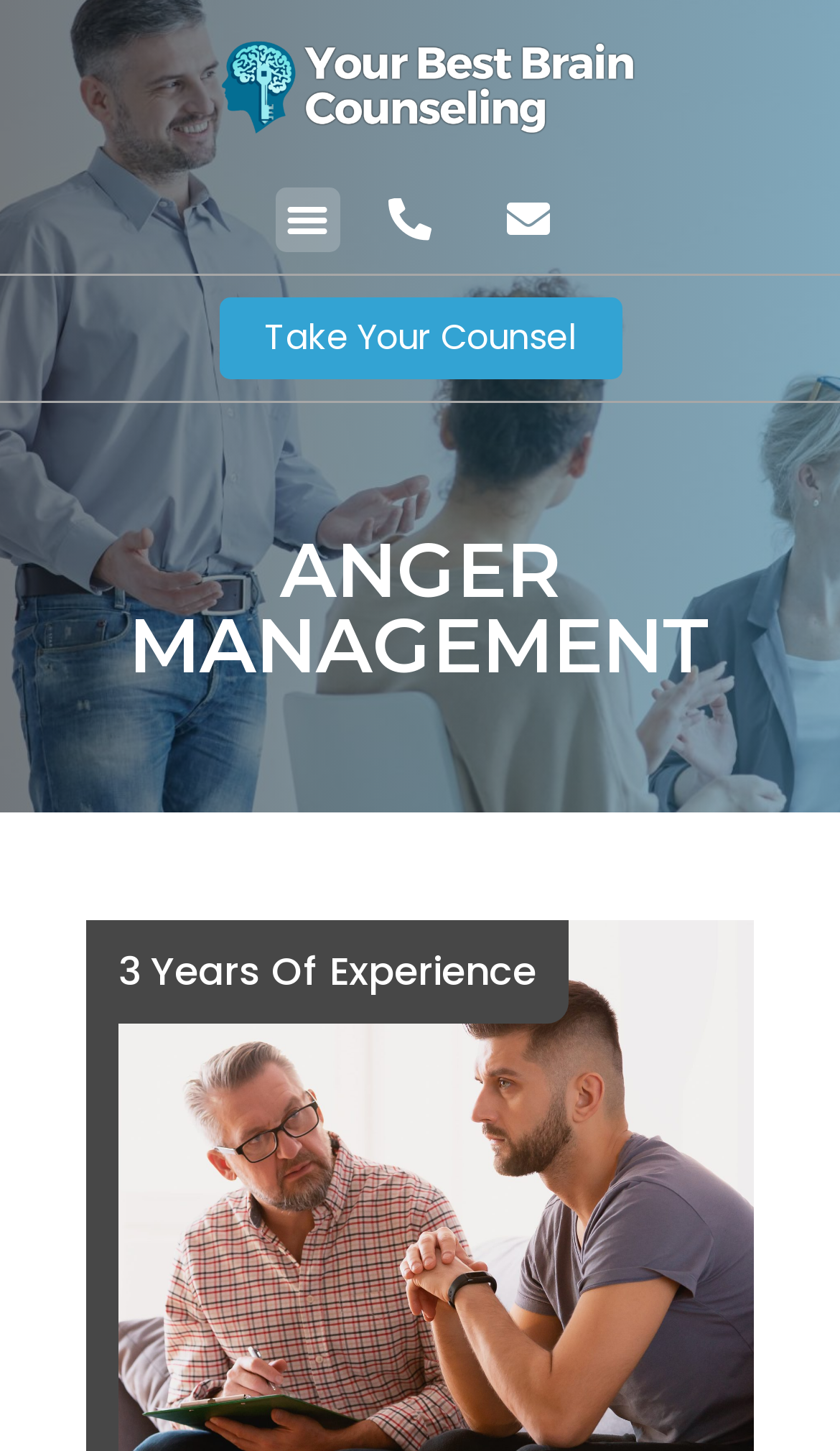Present a detailed account of what is displayed on the webpage.

The webpage is about anger management services provided by Your Best Brain Counseling of Colorado Springs. At the top, there is a navigation section with three links and a menu toggle button. The menu toggle button is located slightly to the right of the center, and the three links are positioned to its right, evenly spaced. 

Below the navigation section, there is a prominent call-to-action button labeled "Take Your Counsel" that spans almost the entire width of the page. Above this button, there is a heading that reads "ANGER MANAGEMENT" in a prominent font. 

Further down, there is a section that highlights the experience of the professionals, stating "3 Years Of Experience". This section is positioned below the call-to-action button and is centered on the page.